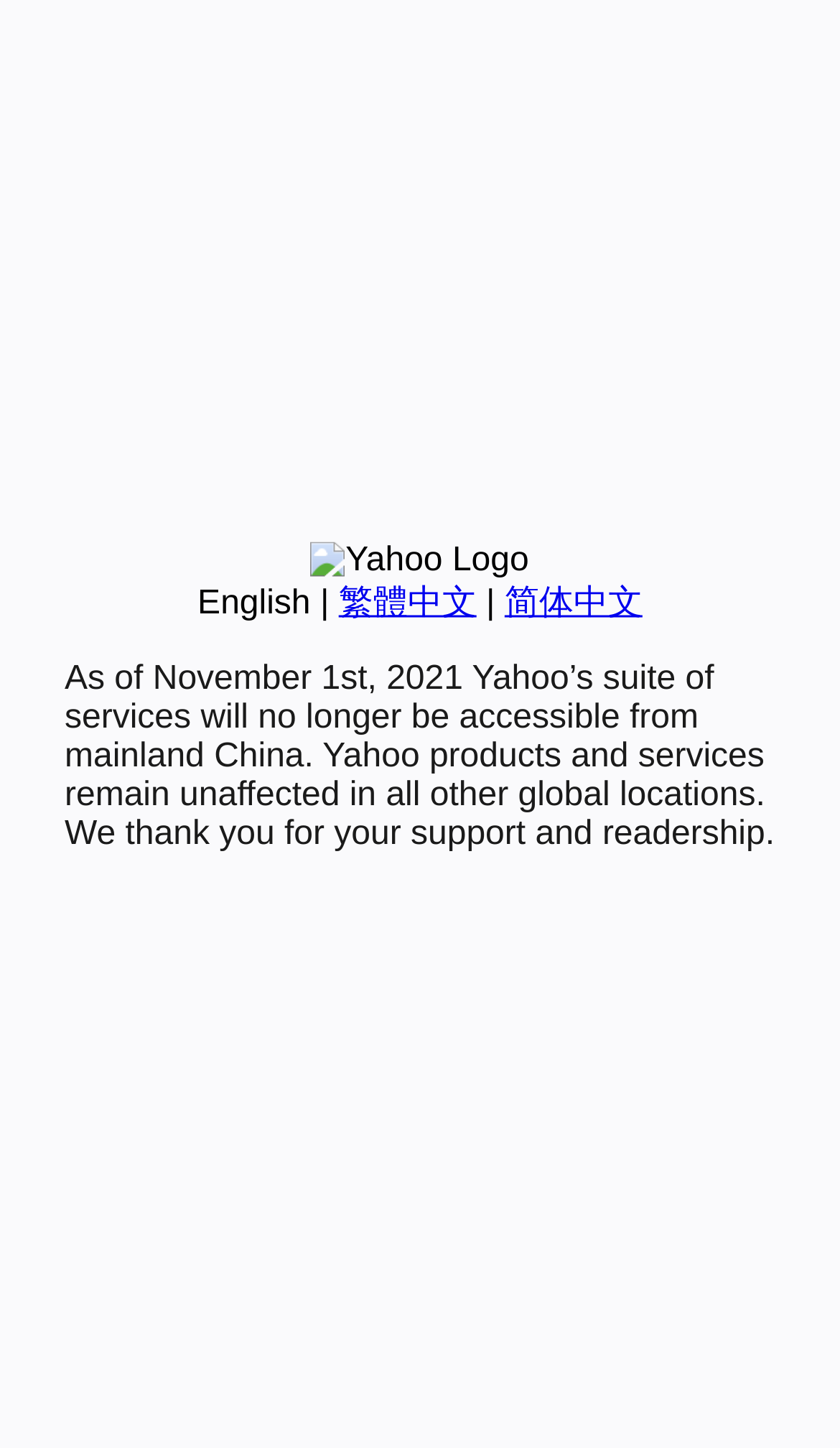Identify the bounding box coordinates for the UI element described as: "aria-label="Advertisement" name="aswift_1" title="Advertisement"".

None